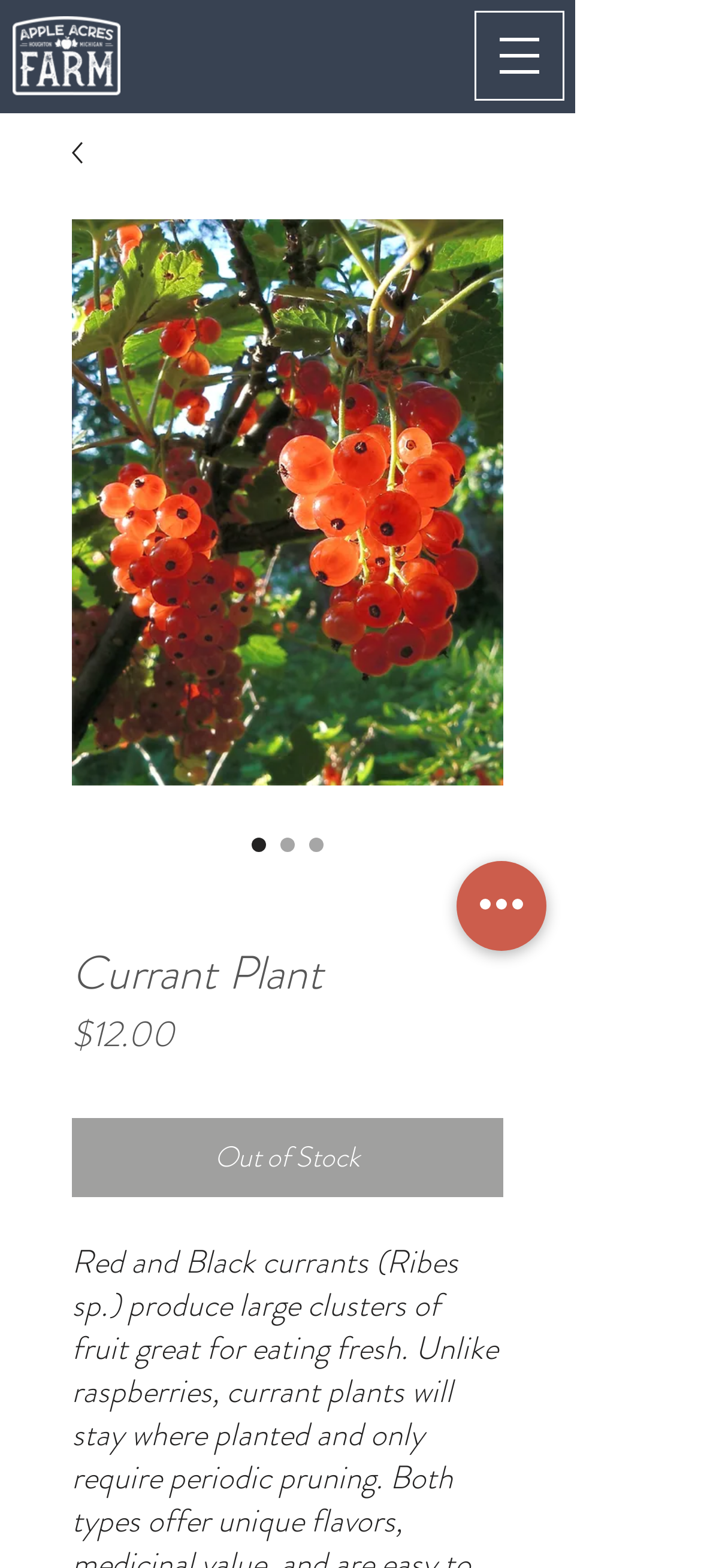Determine the bounding box coordinates of the UI element described by: "aria-label="Open navigation menu"".

[0.677, 0.007, 0.805, 0.064]